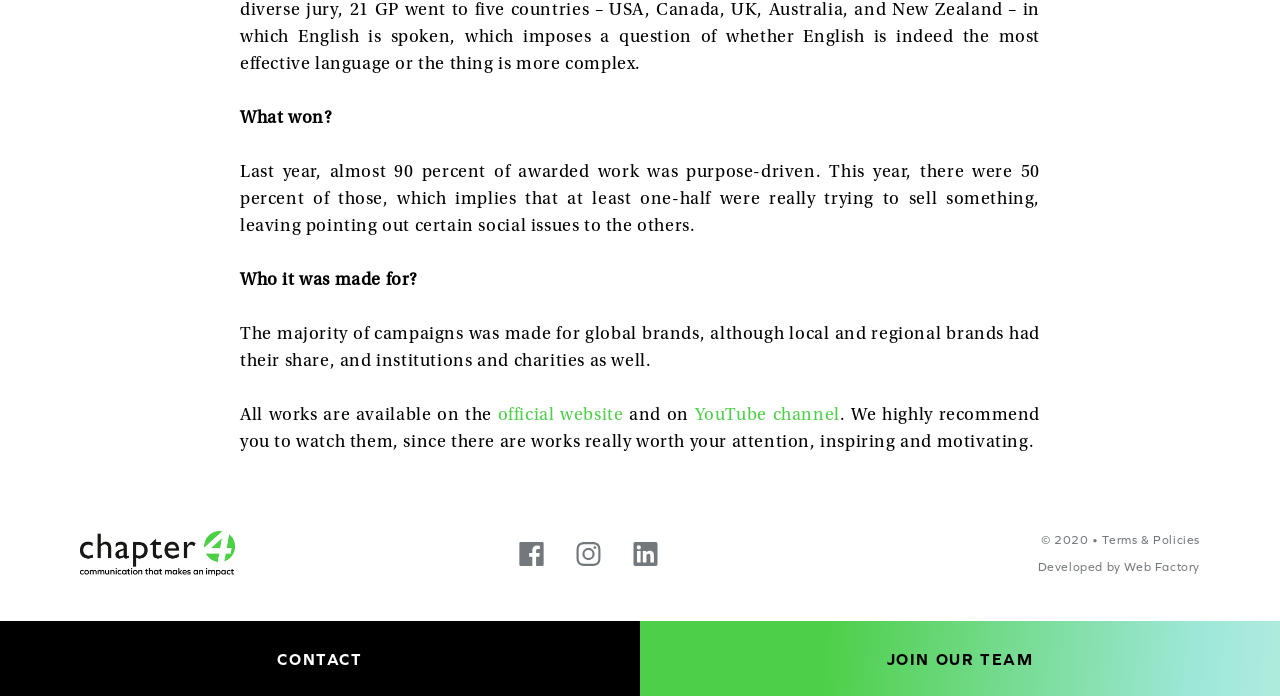Where can all the works be found?
Answer the question based on the image using a single word or a brief phrase.

official website and YouTube channel